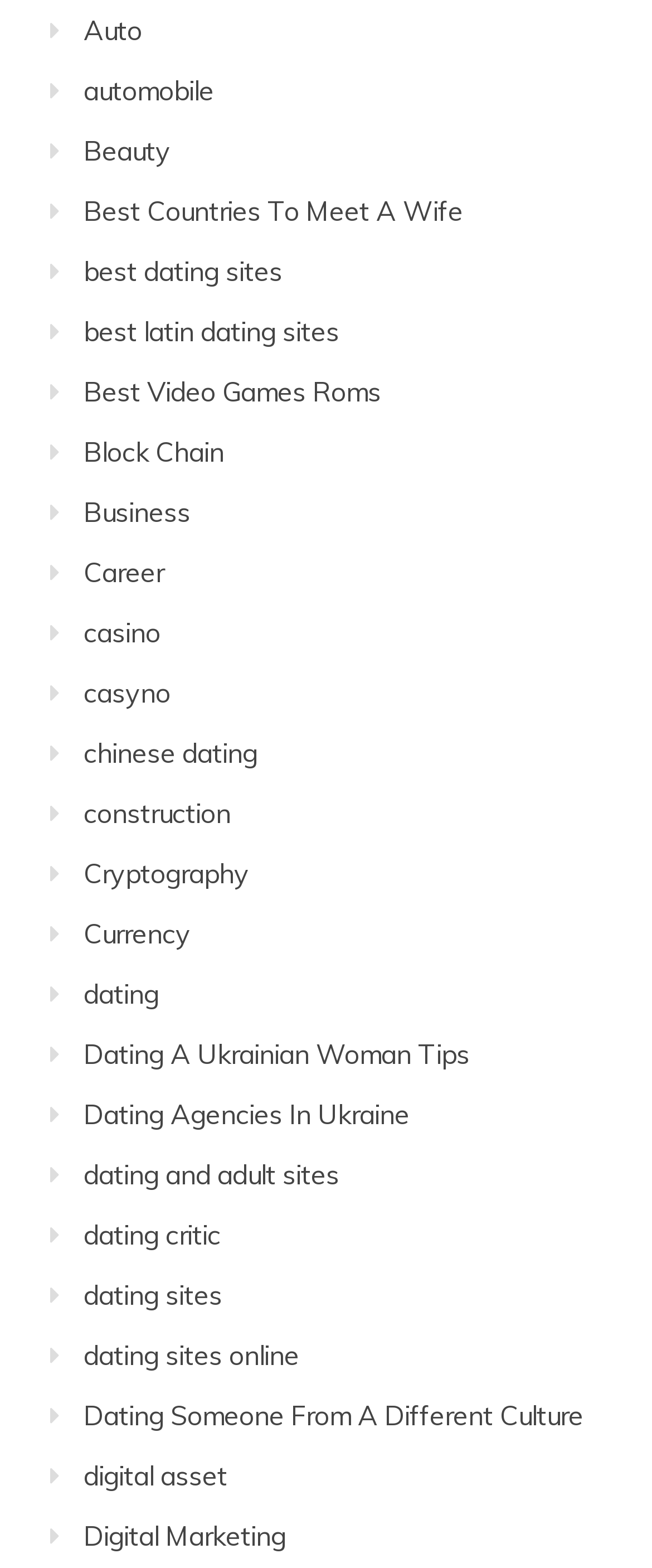Locate the UI element described as follows: "dating and adult sites". Return the bounding box coordinates as four float numbers between 0 and 1 in the order [left, top, right, bottom].

[0.128, 0.738, 0.521, 0.759]